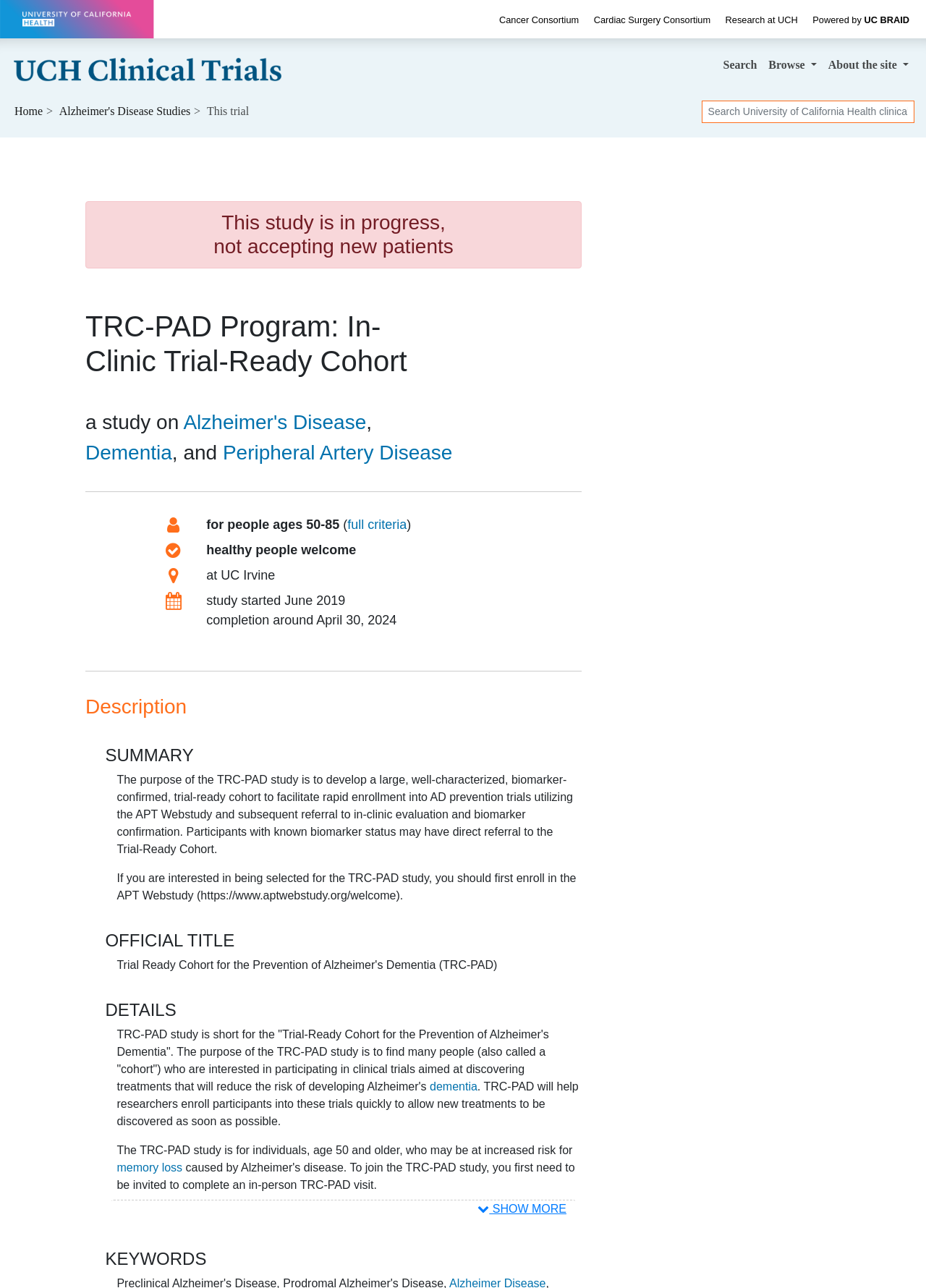Please find and report the bounding box coordinates of the element to click in order to perform the following action: "Click to show more details". The coordinates should be expressed as four float numbers between 0 and 1, in the format [left, top, right, bottom].

[0.12, 0.931, 0.622, 0.949]